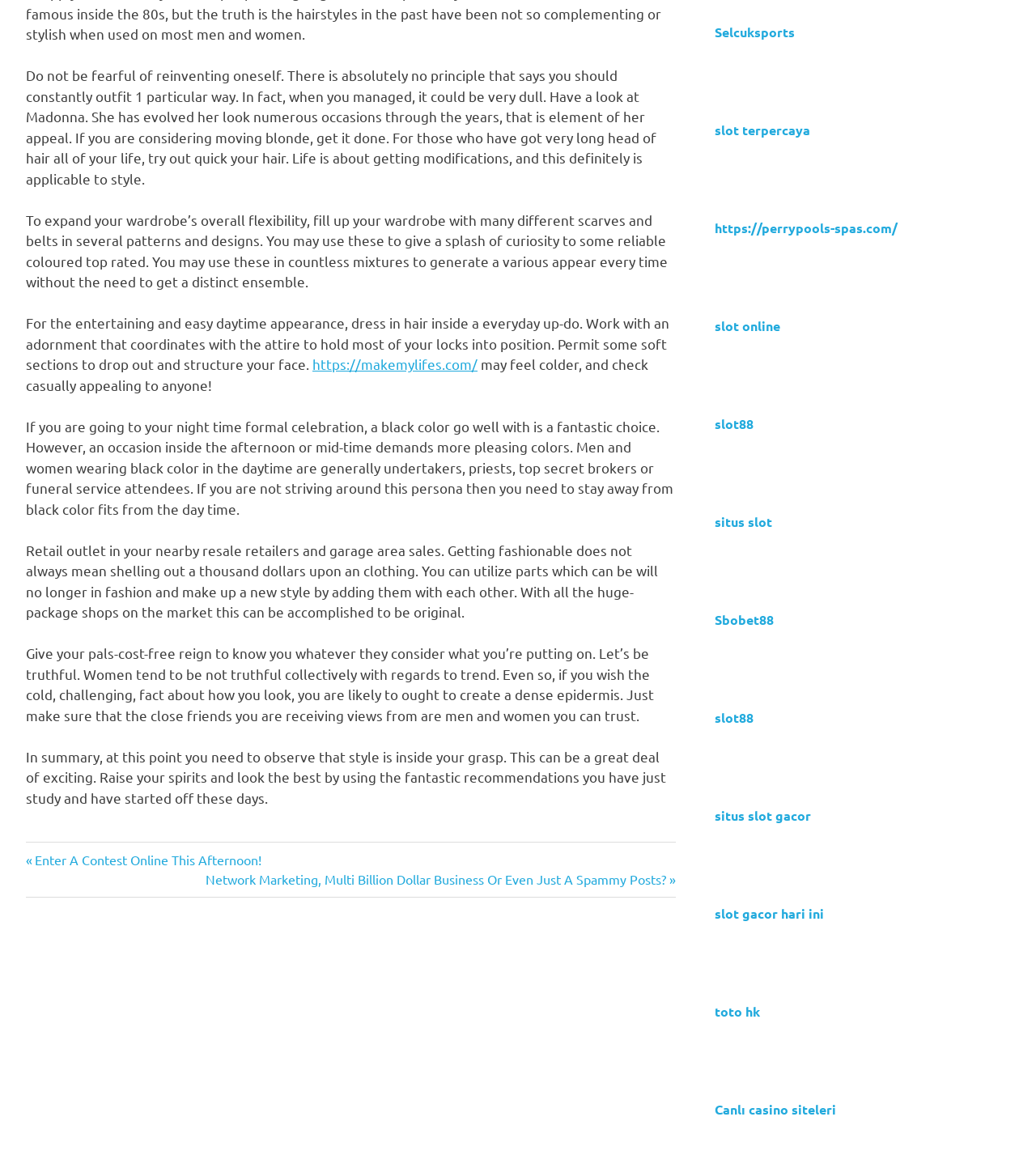Determine the bounding box coordinates of the UI element described by: "situs slot".

[0.69, 0.438, 0.745, 0.452]